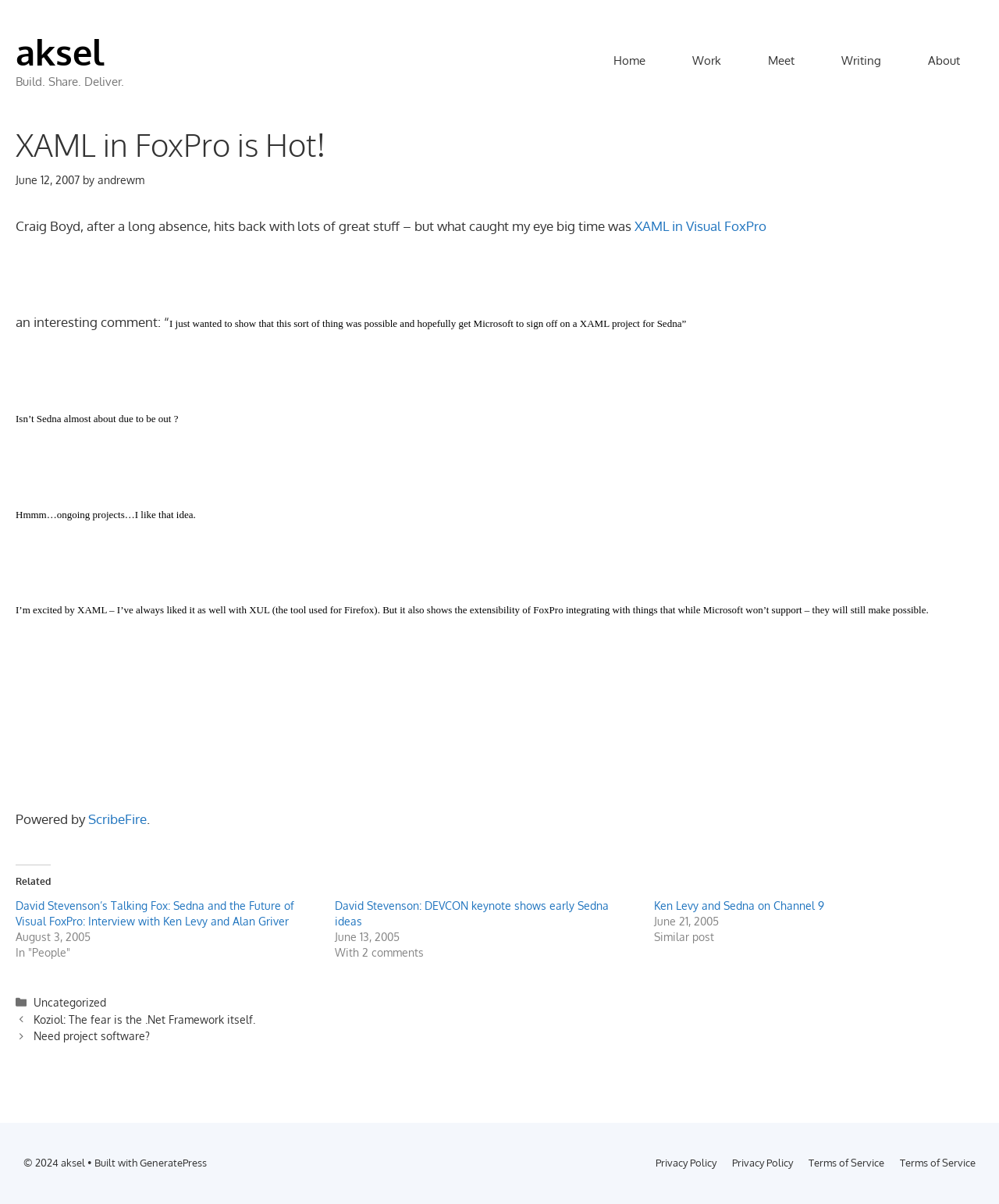Describe the webpage meticulously, covering all significant aspects.

This webpage is a blog post titled "XAML in FoxPro is Hot!" by aksel. At the top, there is a banner with the site's name and a navigation menu with links to "Home", "Work", "Meet", "Writing", and "About". Below the banner, there is a main content area with an article that discusses XAML in Visual FoxPro. The article has a heading, a timestamp, and the author's name.

The article's content is divided into several paragraphs, with links to related topics and quotes from other sources. There are five links to related articles, each with a timestamp and a brief description. The article also mentions Sedna, a project related to Visual FoxPro, and its potential release.

At the bottom of the page, there is a footer area with links to categories, a post navigation menu, and a copyright notice. The post navigation menu has links to previous and next posts, titled "Koziol: The fear is the .Net Framework itself." and "Need project software?", respectively. The copyright notice is followed by links to the site's privacy policy and terms of service, as well as a mention of the site being built with GeneratePress.